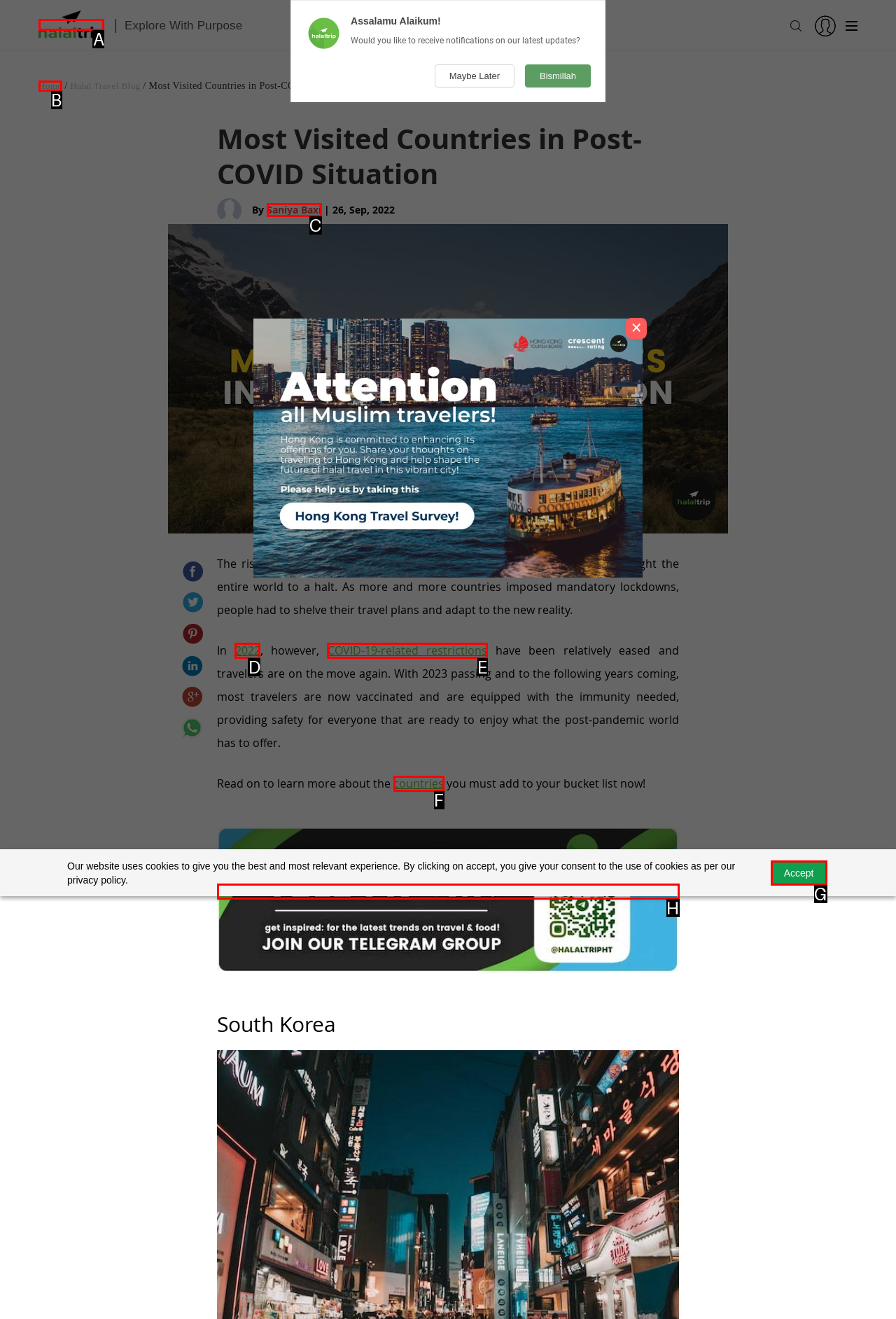Find the UI element described as: Home
Reply with the letter of the appropriate option.

B